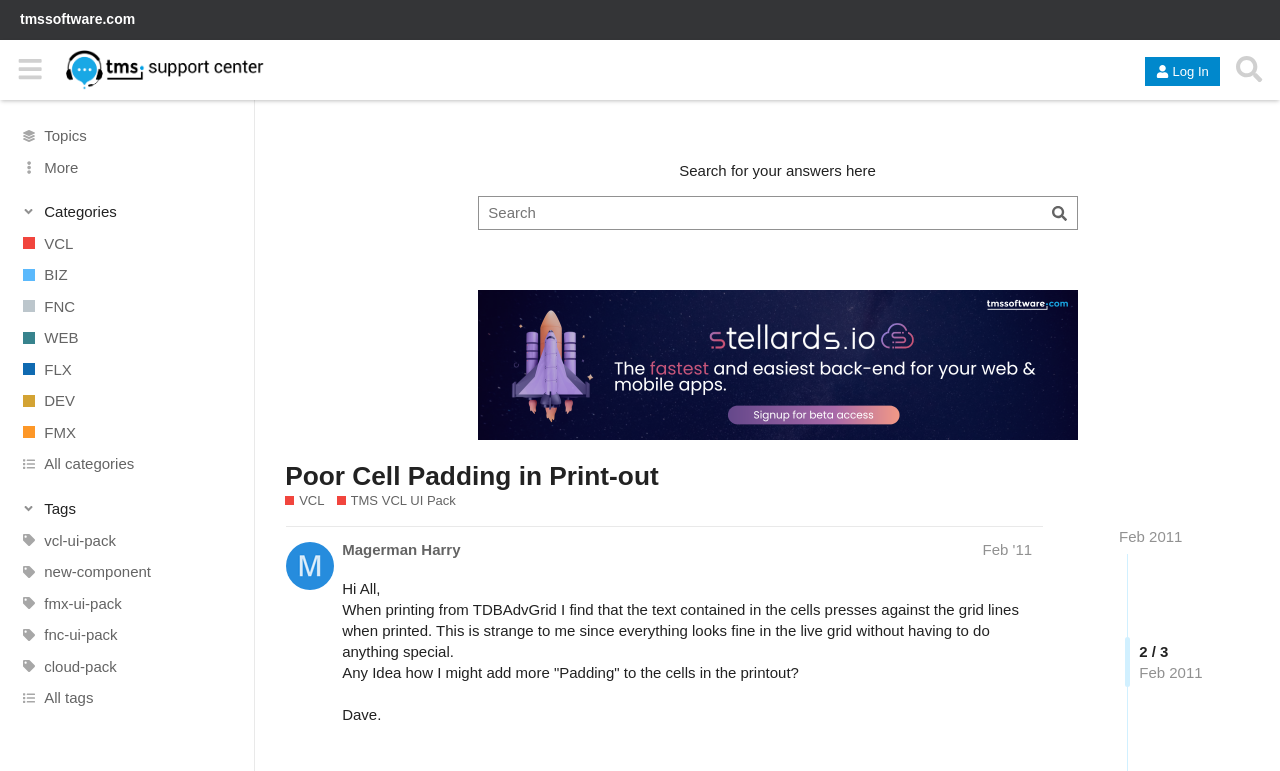Find the bounding box coordinates for the area you need to click to carry out the instruction: "Click the 'Log In' button". The coordinates should be four float numbers between 0 and 1, indicated as [left, top, right, bottom].

[0.895, 0.073, 0.953, 0.111]